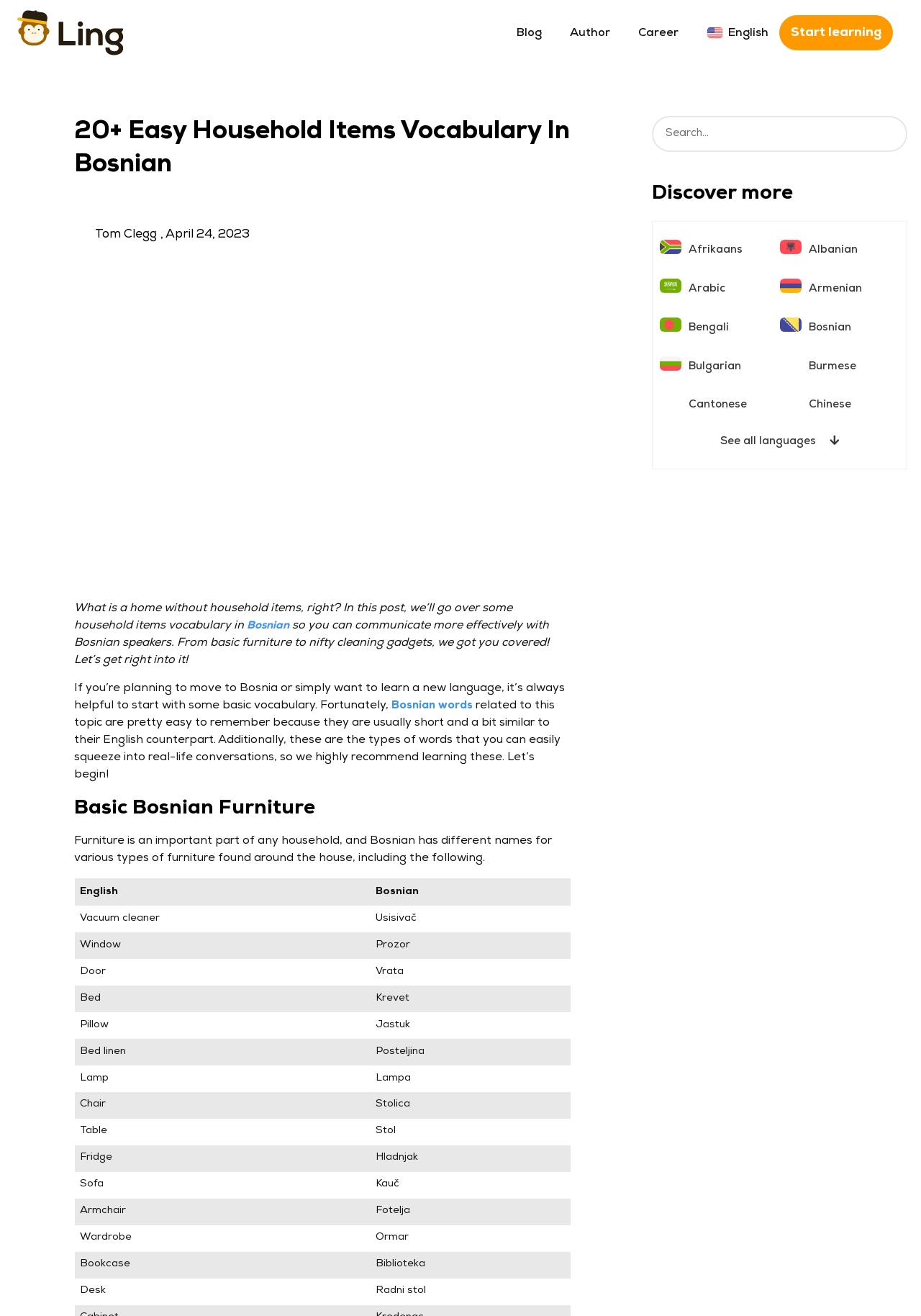Identify the bounding box coordinates of the region I need to click to complete this instruction: "Search for a term".

[0.708, 0.088, 0.986, 0.115]